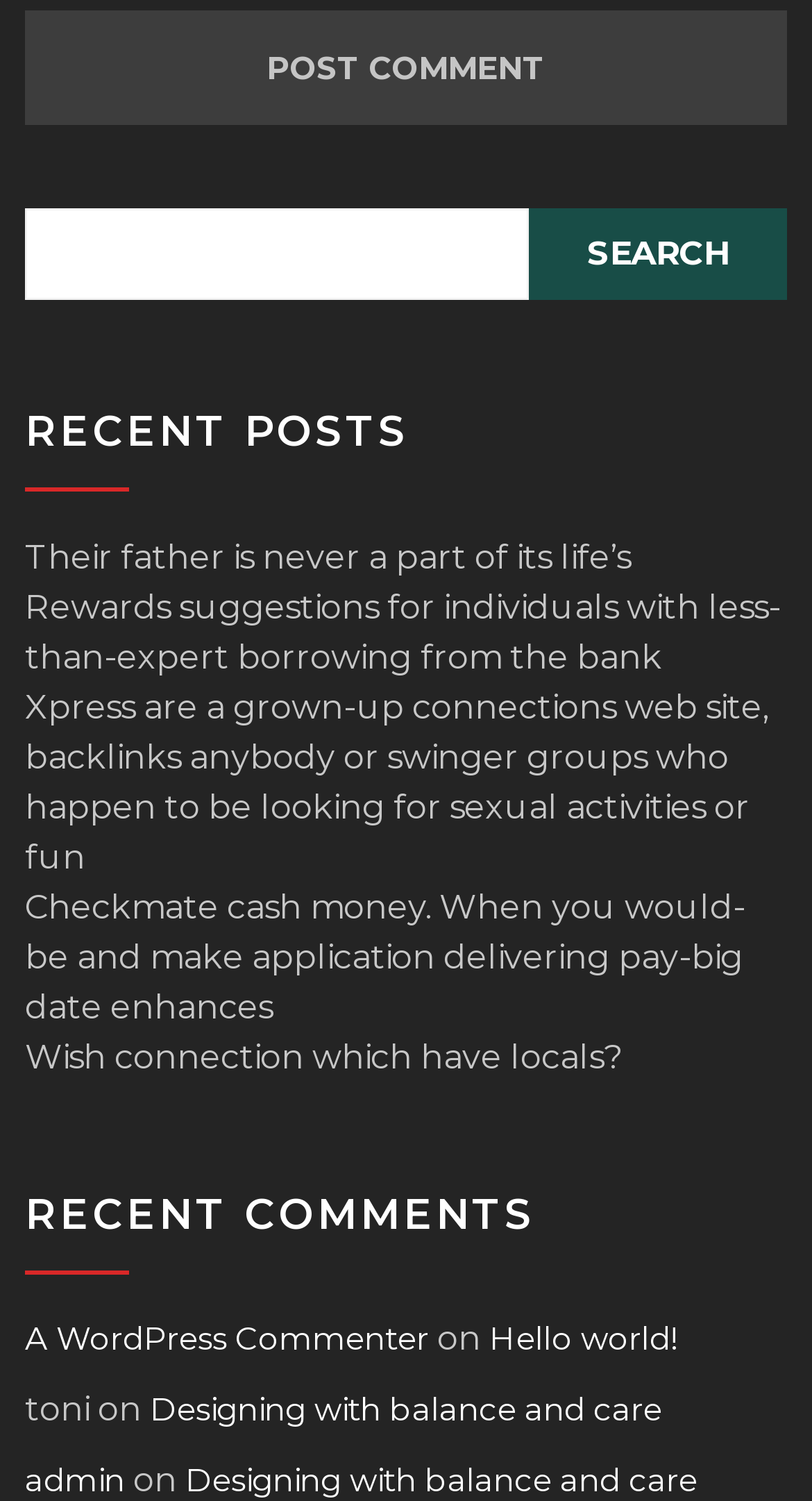Answer this question using a single word or a brief phrase:
How many recent posts are listed?

4